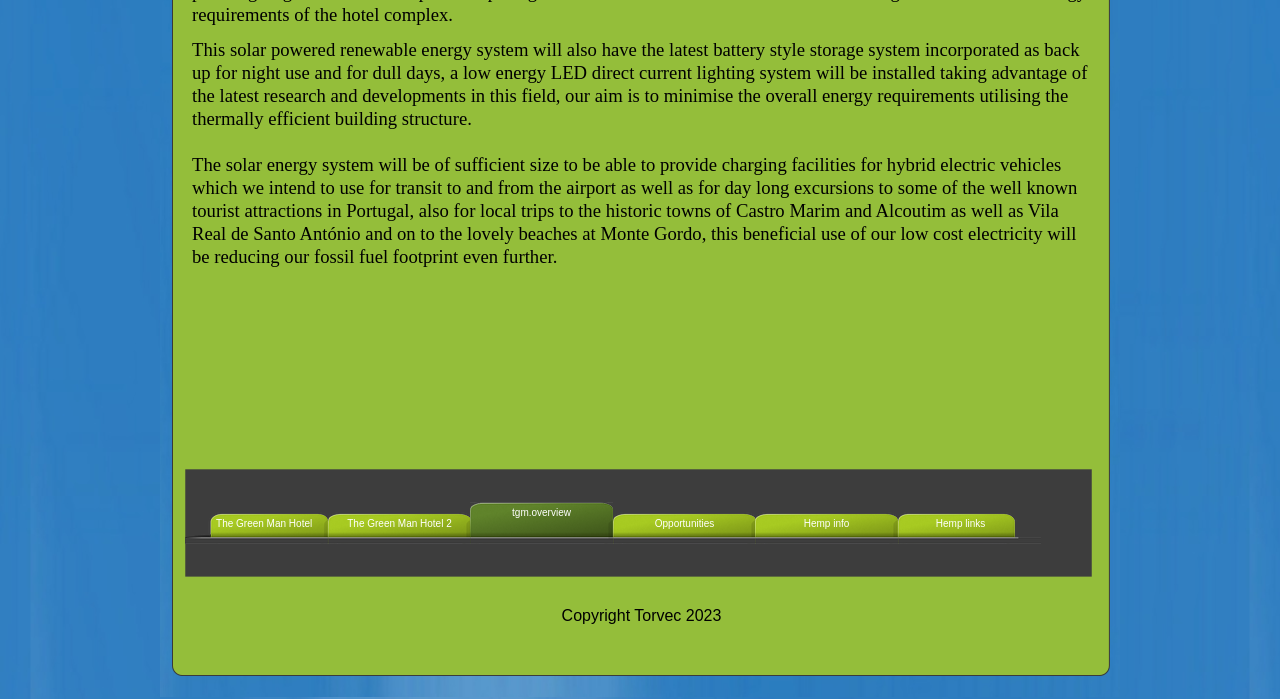Provide the bounding box coordinates of the HTML element described by the text: "tgm.overview".

[0.367, 0.718, 0.479, 0.778]